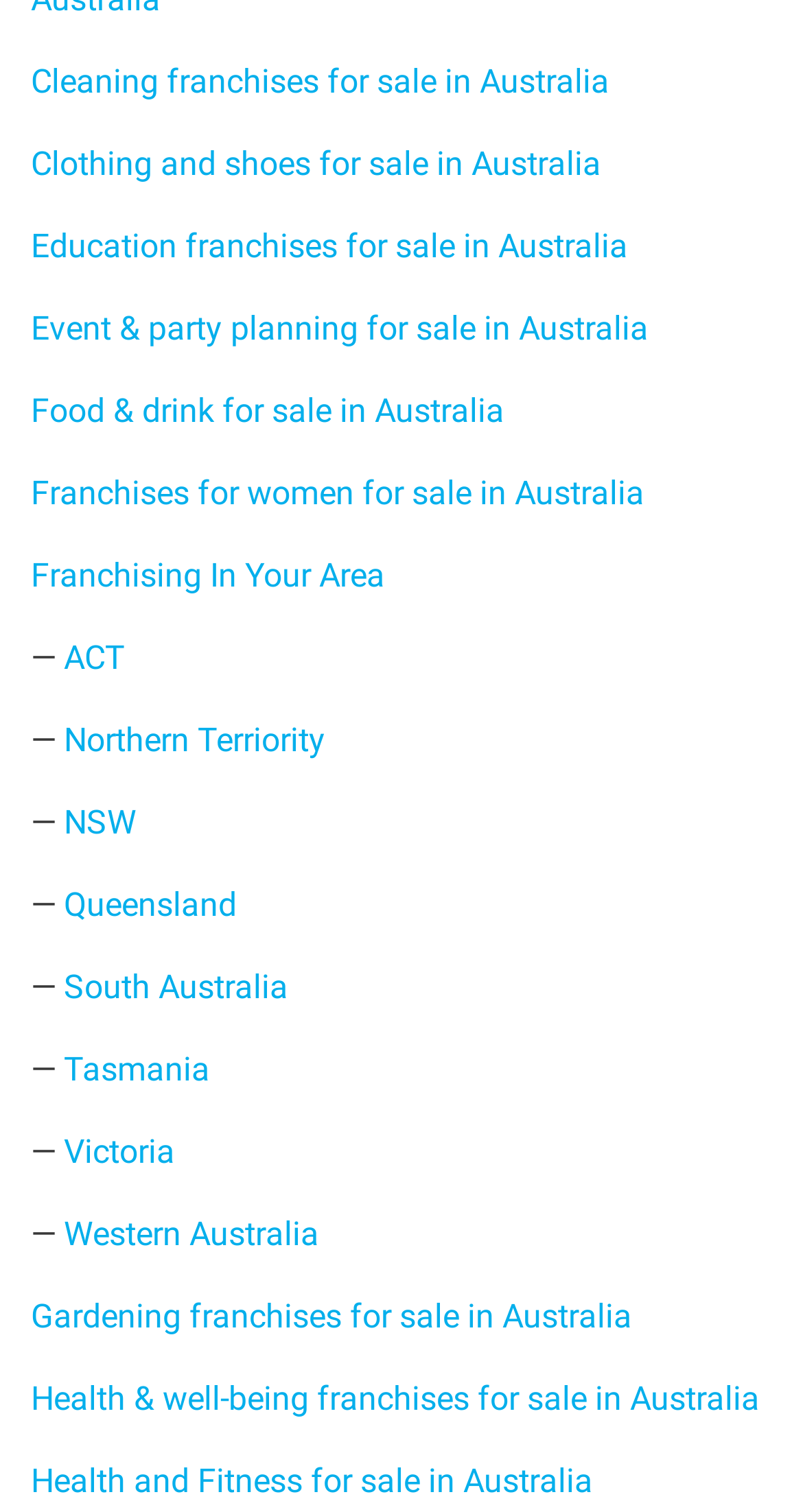Provide the bounding box coordinates in the format (top-left x, top-left y, bottom-right x, bottom-right y). All values are floating point numbers between 0 and 1. Determine the bounding box coordinate of the UI element described as: Tasmania

[0.079, 0.695, 0.262, 0.72]